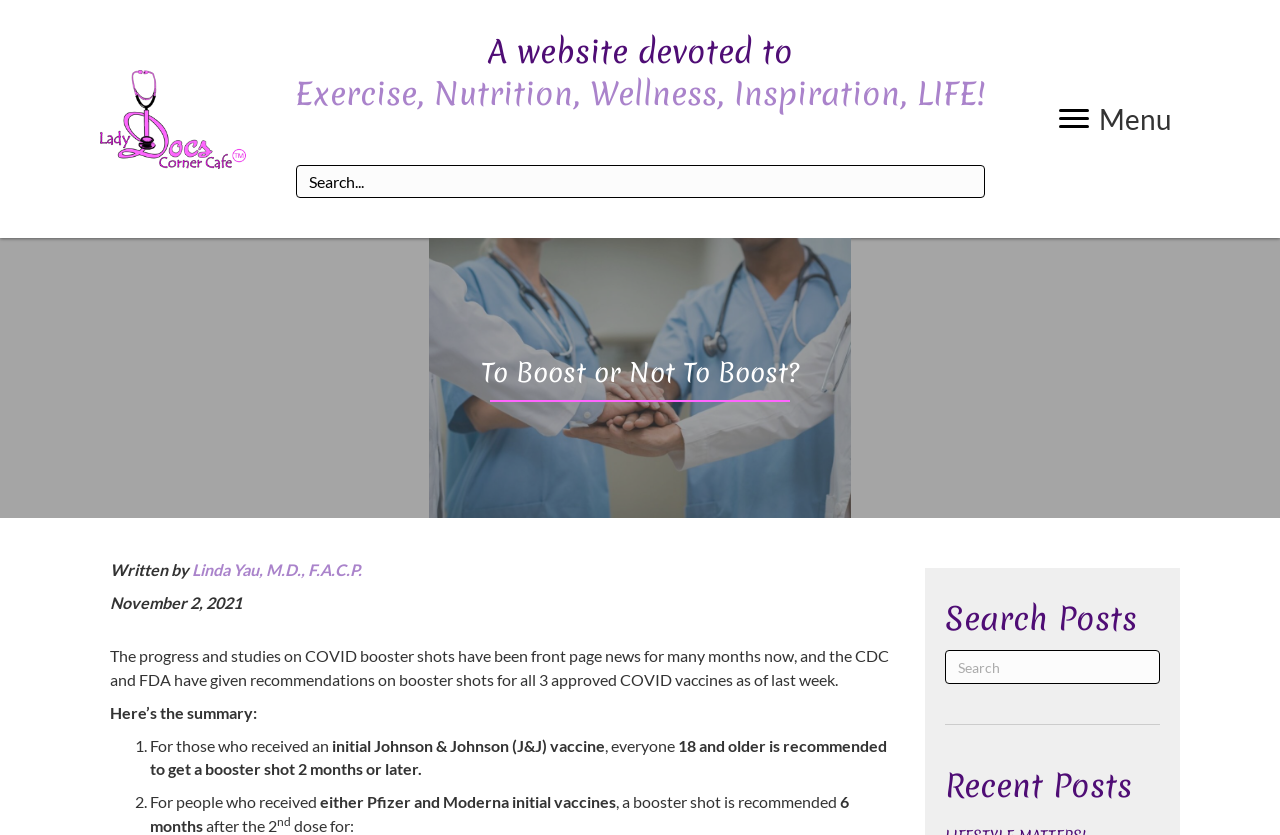What is recommended for those who received an initial Johnson & Johnson vaccine?
Look at the image and answer the question using a single word or phrase.

Get a booster shot 2 months or later